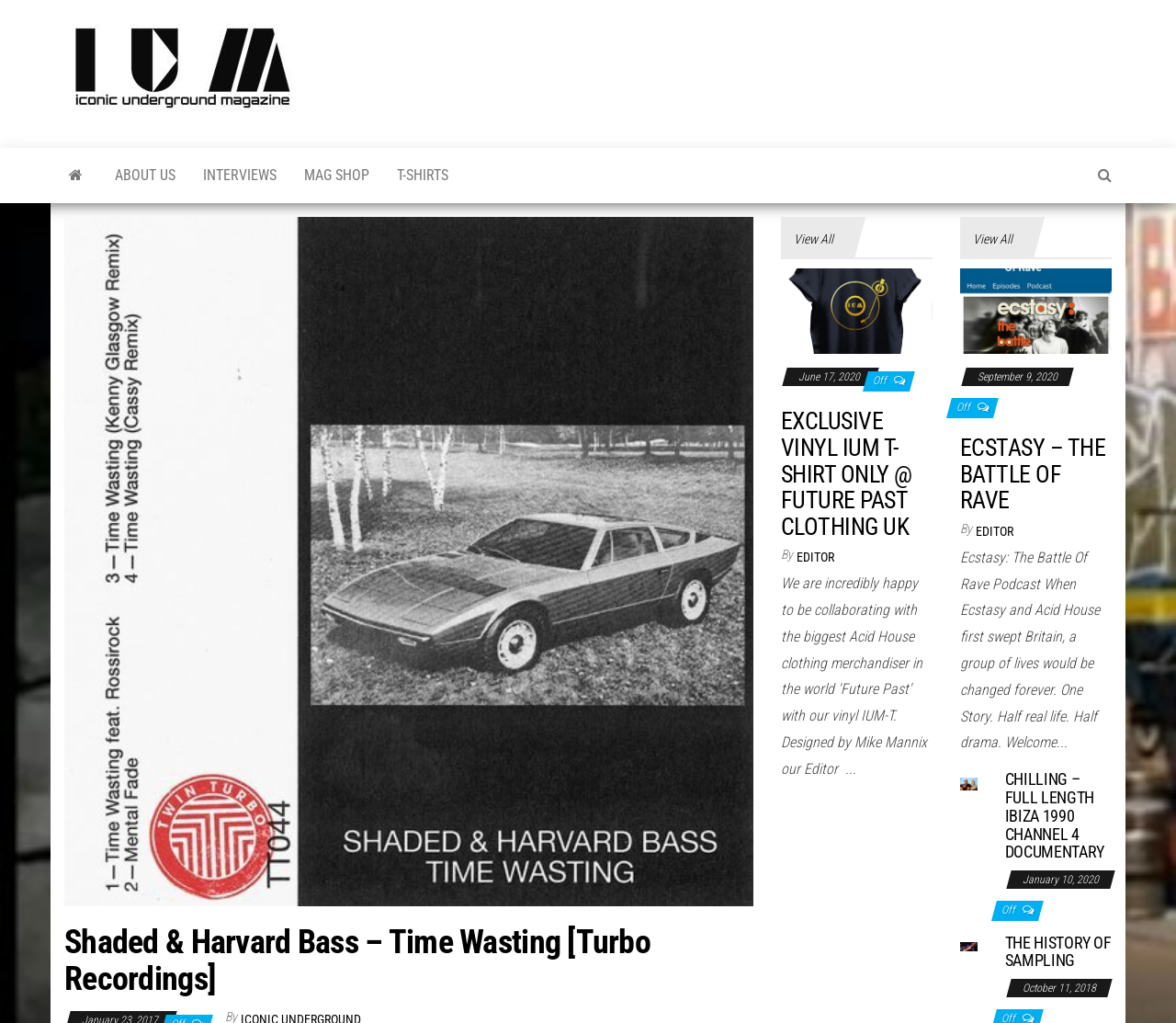Identify the bounding box coordinates of the clickable section necessary to follow the following instruction: "Learn about THE HISTORY OF SAMPLING". The coordinates should be presented as four float numbers from 0 to 1, i.e., [left, top, right, bottom].

[0.816, 0.916, 0.831, 0.933]